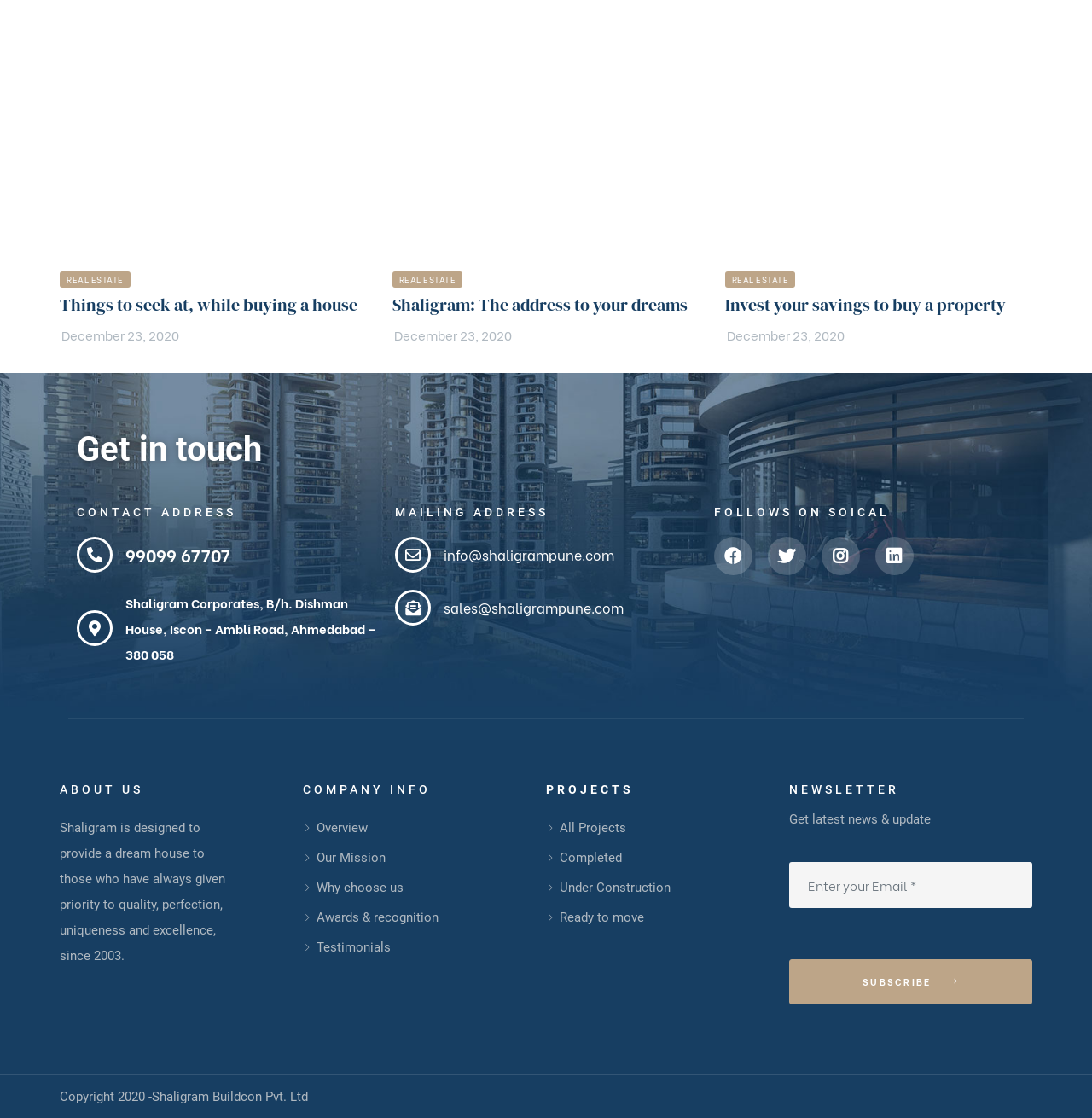What is the purpose of the company?
Look at the image and respond with a single word or a short phrase.

To provide dream houses